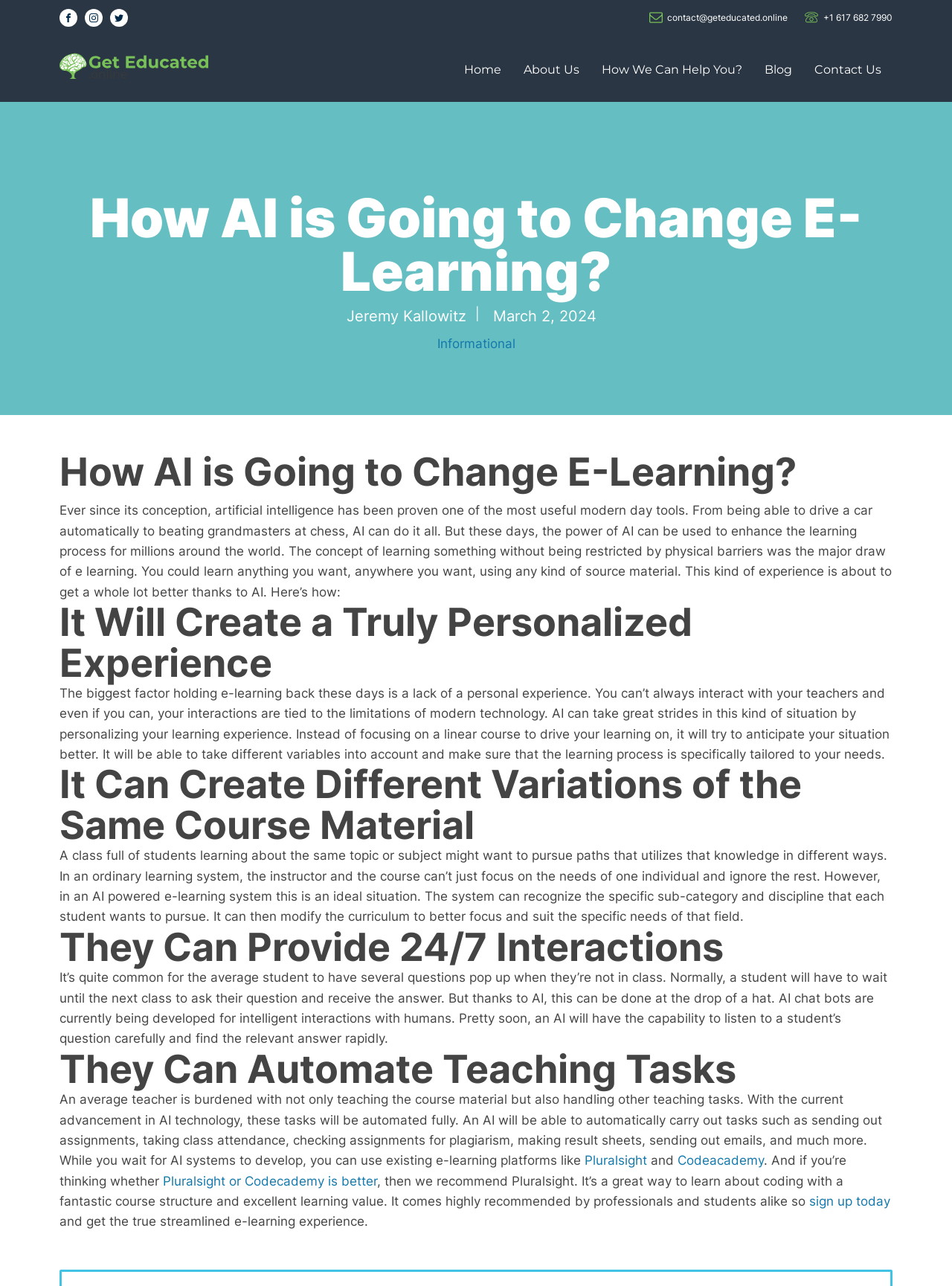Can you show the bounding box coordinates of the region to click on to complete the task described in the instruction: "Click the 'About Us' link"?

None